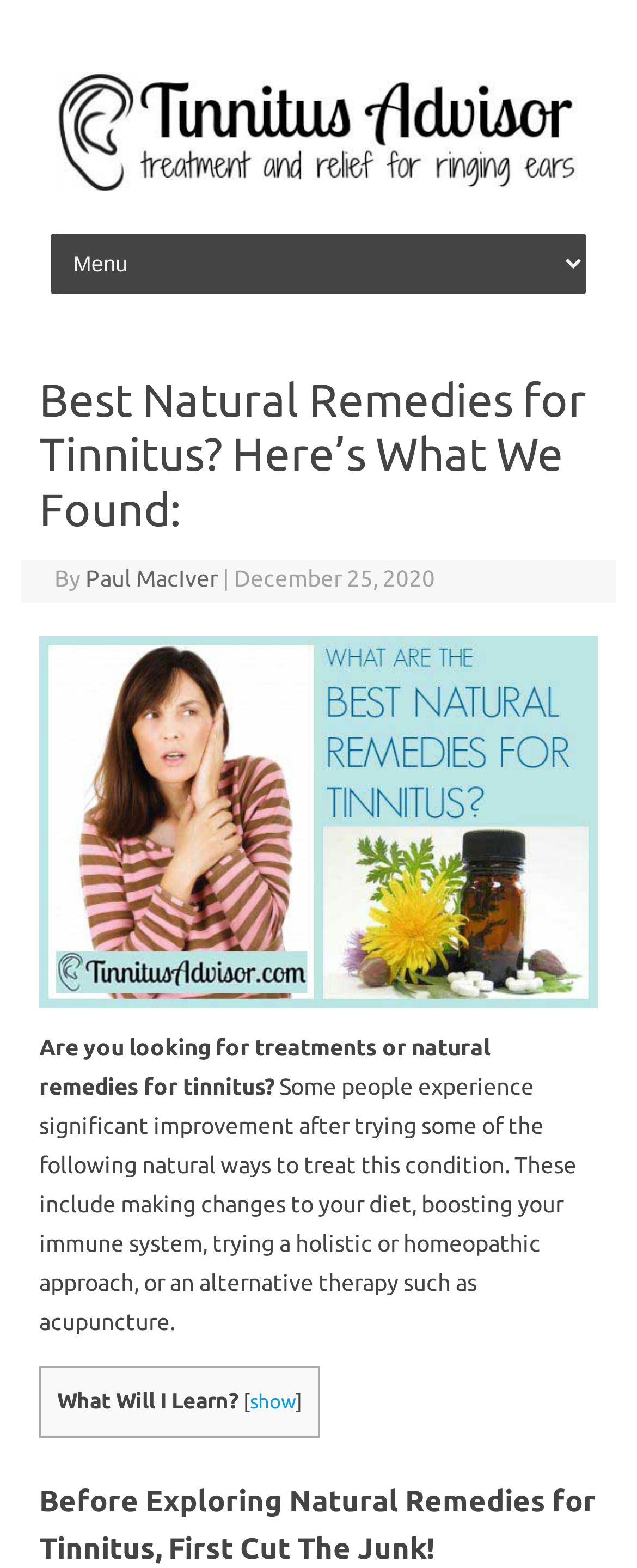Who is the author of this article?
Using the image, answer in one word or phrase.

Paul MacIver